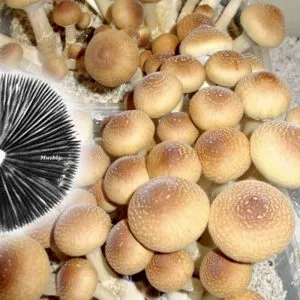Please respond to the question with a concise word or phrase:
What type of mushrooms are gaining traction in local agriculture?

Oyster and Porcini